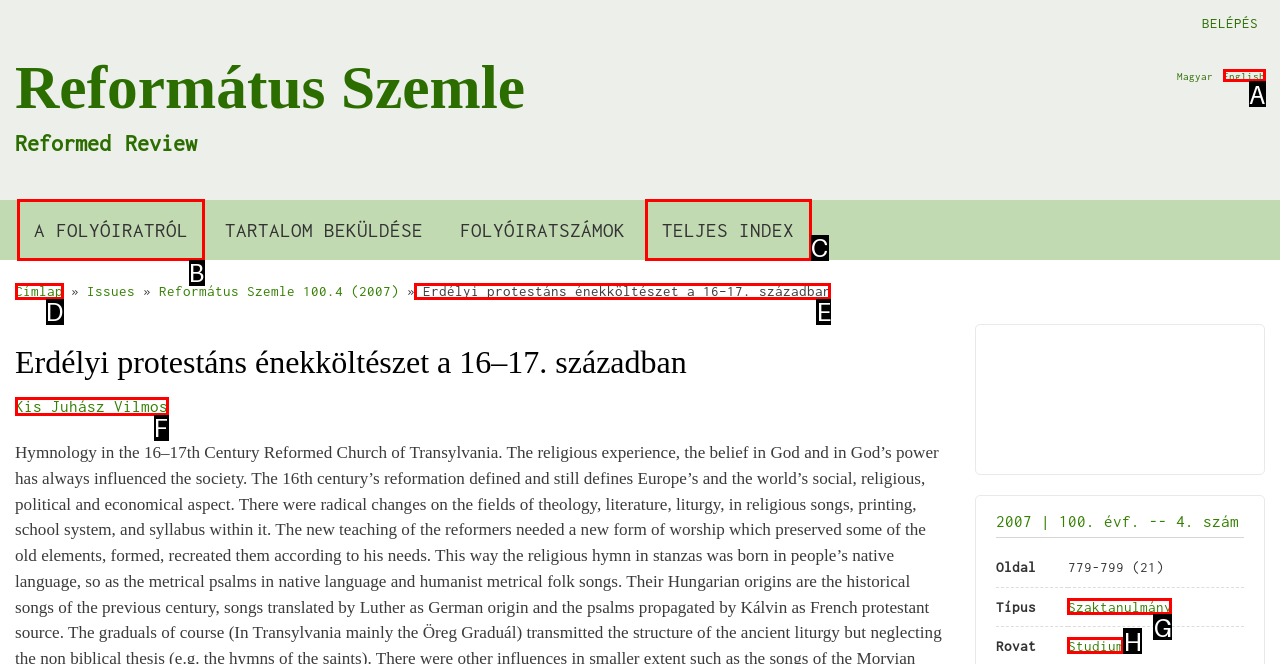Select the letter of the element you need to click to complete this task: Read the article of Erdélyi protestáns énekköltészet a 16–17. században
Answer using the letter from the specified choices.

E